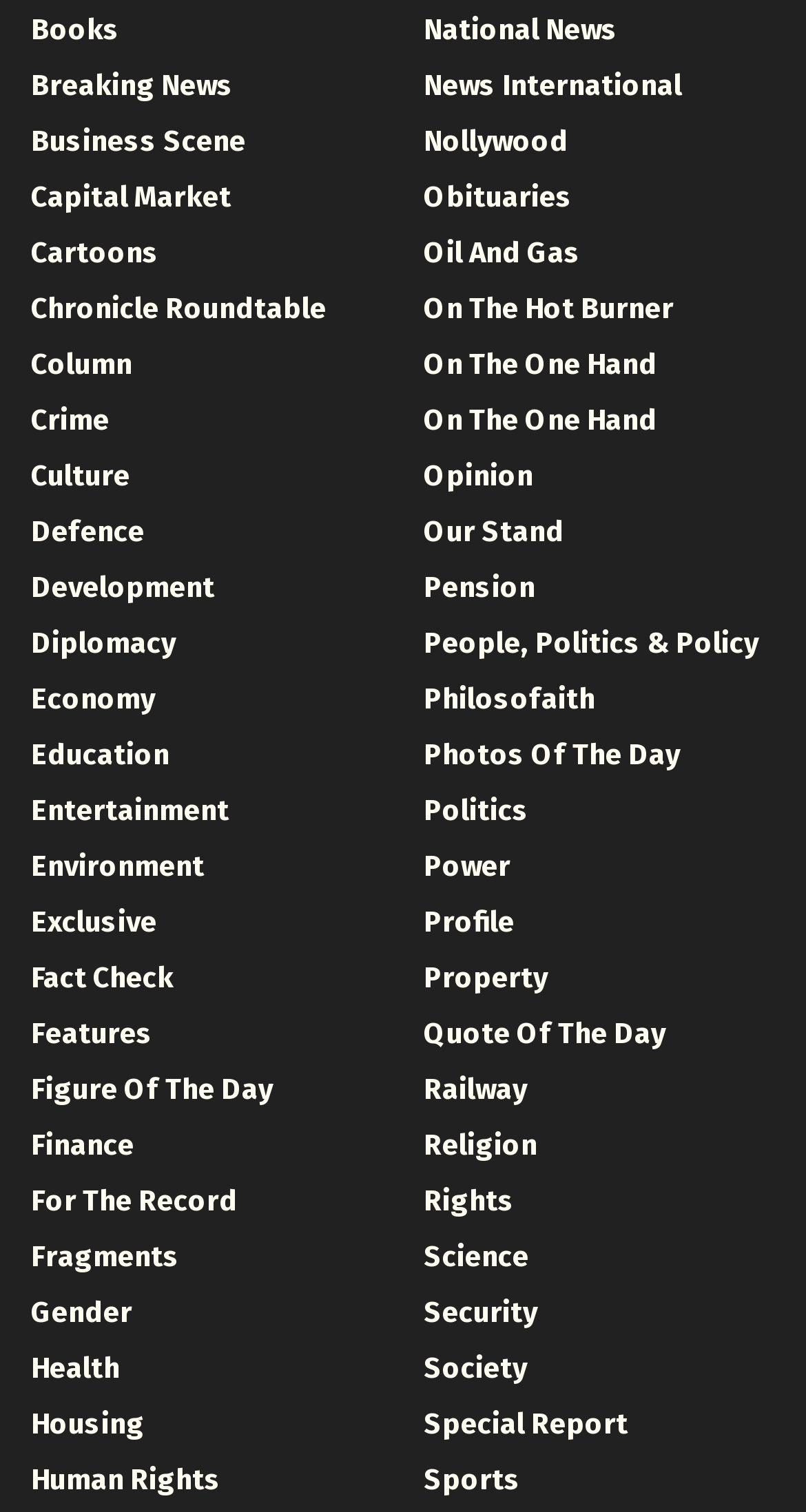Respond to the following query with just one word or a short phrase: 
What is the topic of the link located at the bottom-right corner of the webpage?

Sports